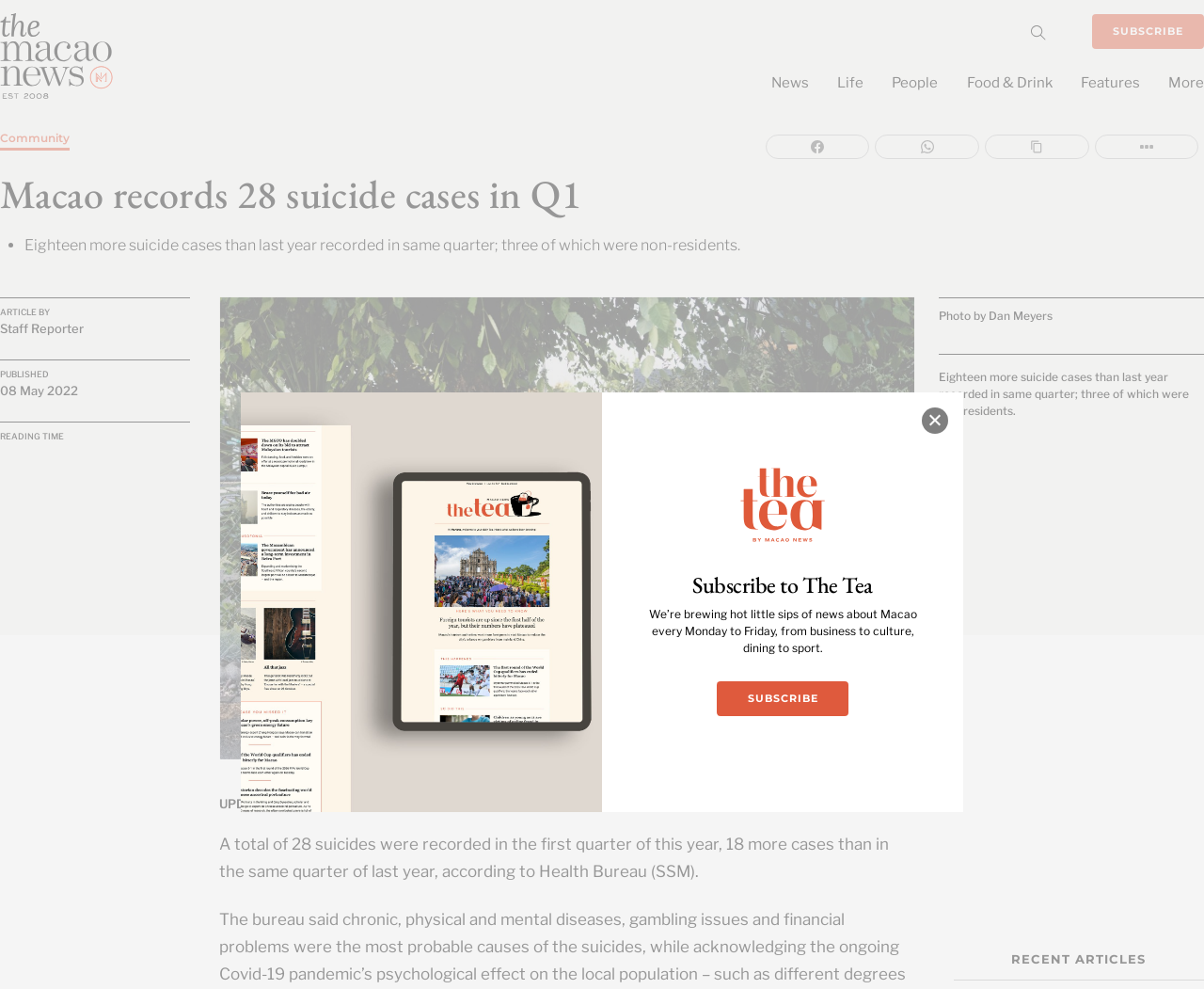Look at the image and answer the question in detail:
What is the difference in suicide cases compared to last year?

The answer can be found in the static text 'Eighteen more suicide cases than last year recorded in same quarter; three of which were non-residents.' which is located below the heading. This text provides more information about the suicide cases and compares it to last year.